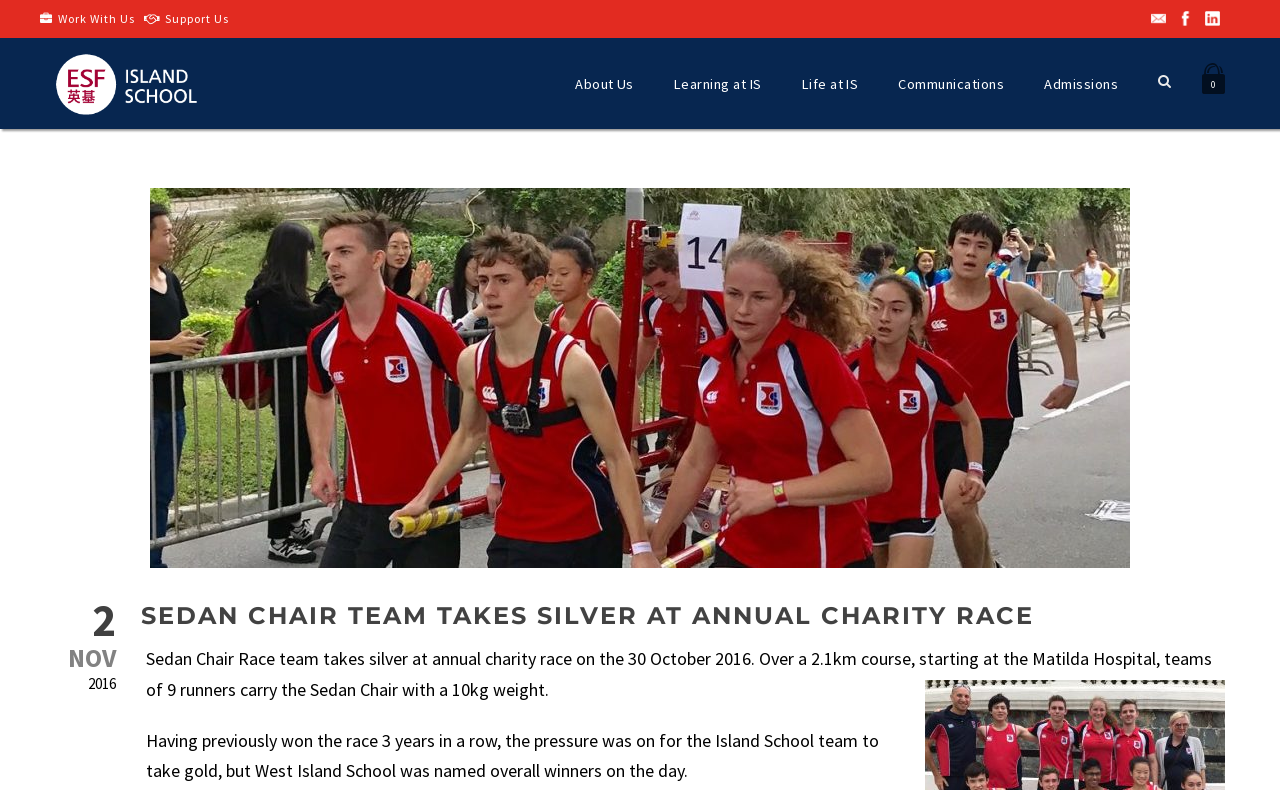Please reply to the following question using a single word or phrase: 
What is the name of the school?

Island School